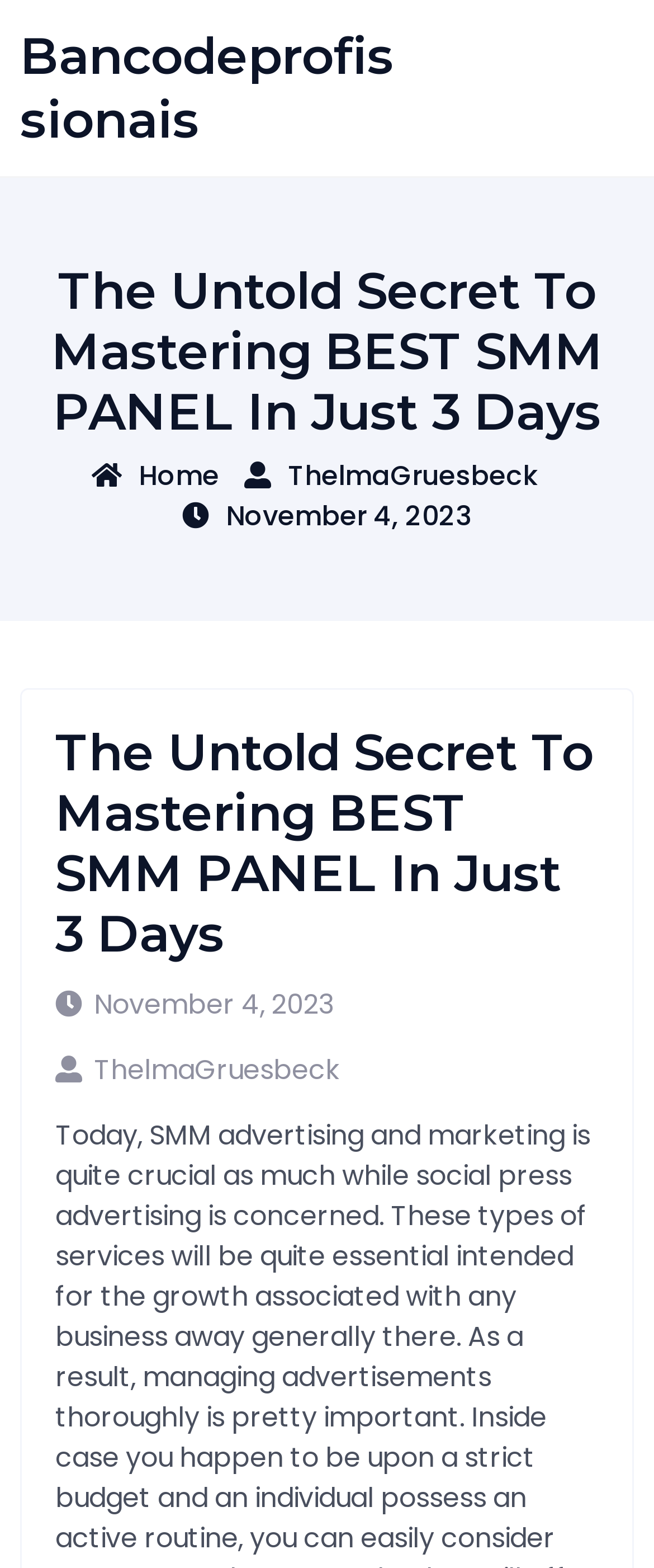Find the primary header on the webpage and provide its text.

The Untold Secret To Mastering BEST SMM PANEL In Just 3 Days